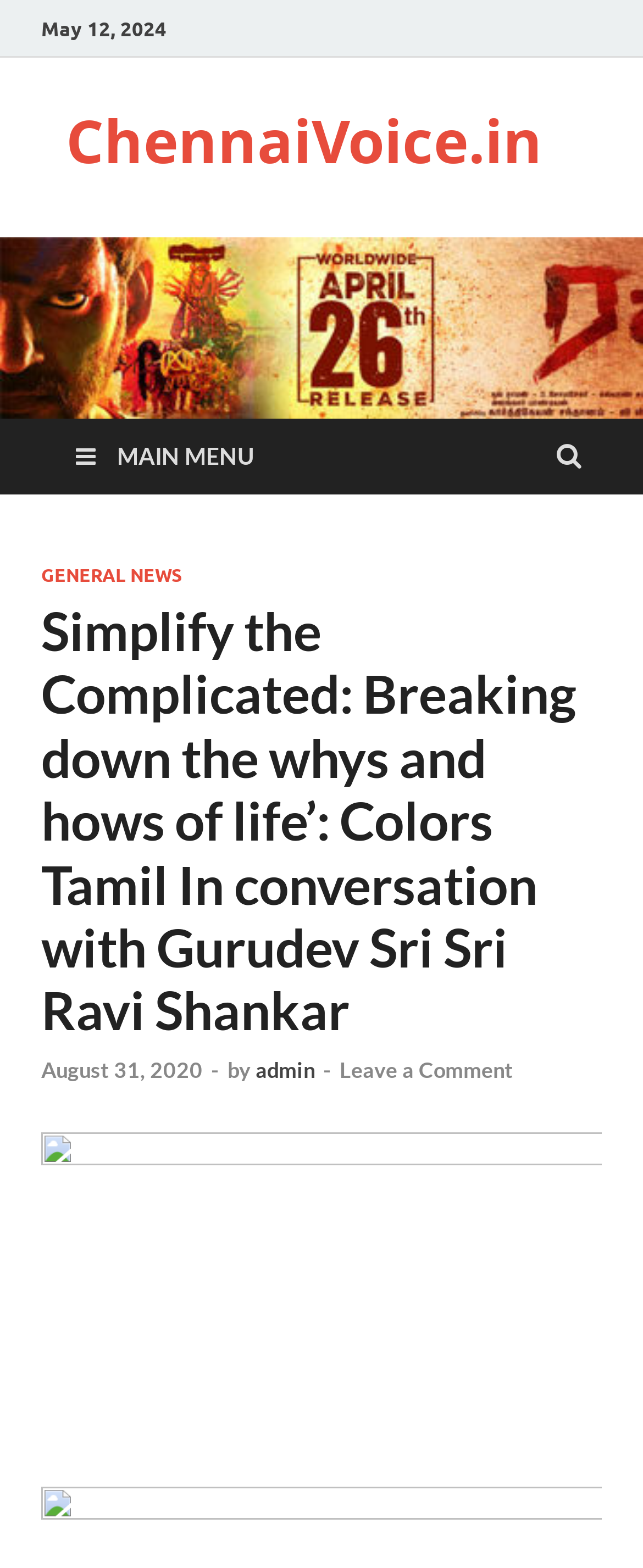Who is the author of the article?
Make sure to answer the question with a detailed and comprehensive explanation.

I found the author of the article by looking at the middle of the webpage, where it says 'by admin' in a series of static text and link elements.